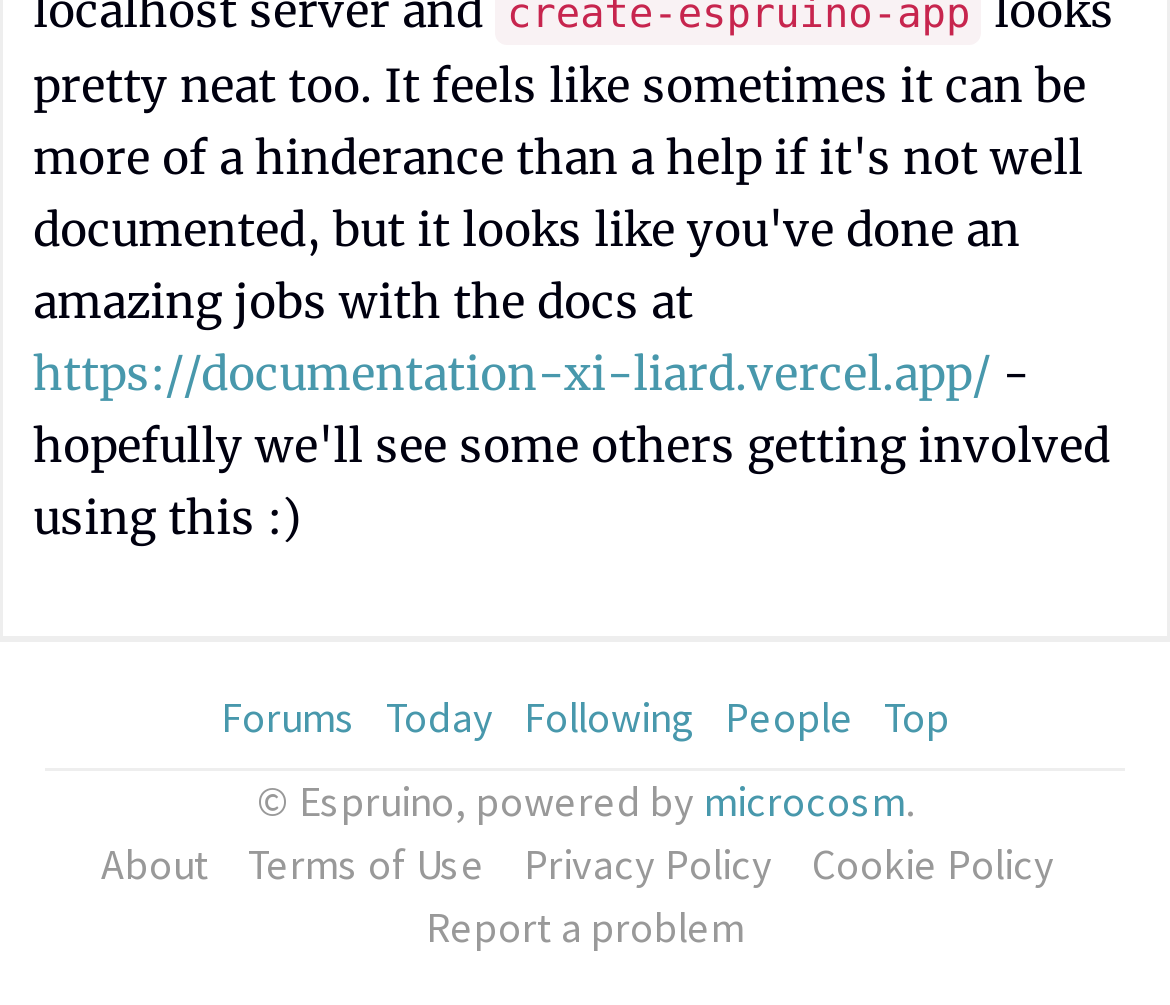Answer the question with a single word or phrase: 
What is the orientation of the separator?

horizontal